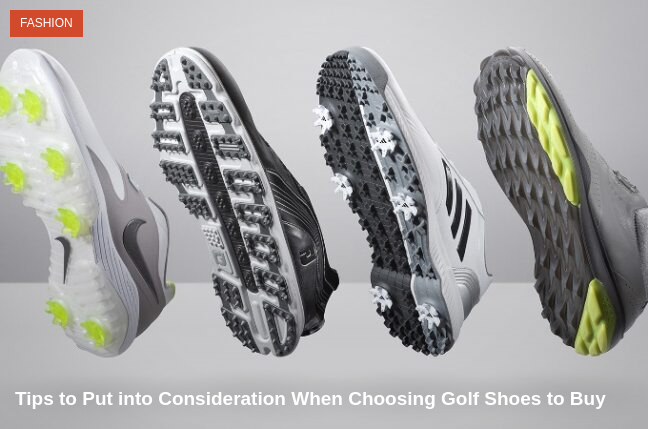Describe all elements and aspects of the image.

The image showcases a collection of four different golf shoes, prominently displaying their unique outsoles. Each pair features distinct designs and stud patterns, highlighting various attributes essential for performance on the course. The first shoe on the left is elegantly designed with bright yellow accents, perfect for visibility and style. The collection emphasizes the practicality of choosing the right golf shoes, with the accompanying heading reading "Tips to Put into Consideration When Choosing Golf Shoes to Buy," indicating valuable insights for potential buyers. The overall aesthetic resonates with a fashion-forward audience, showcasing not only functionality but also style in the world of golf footwear.